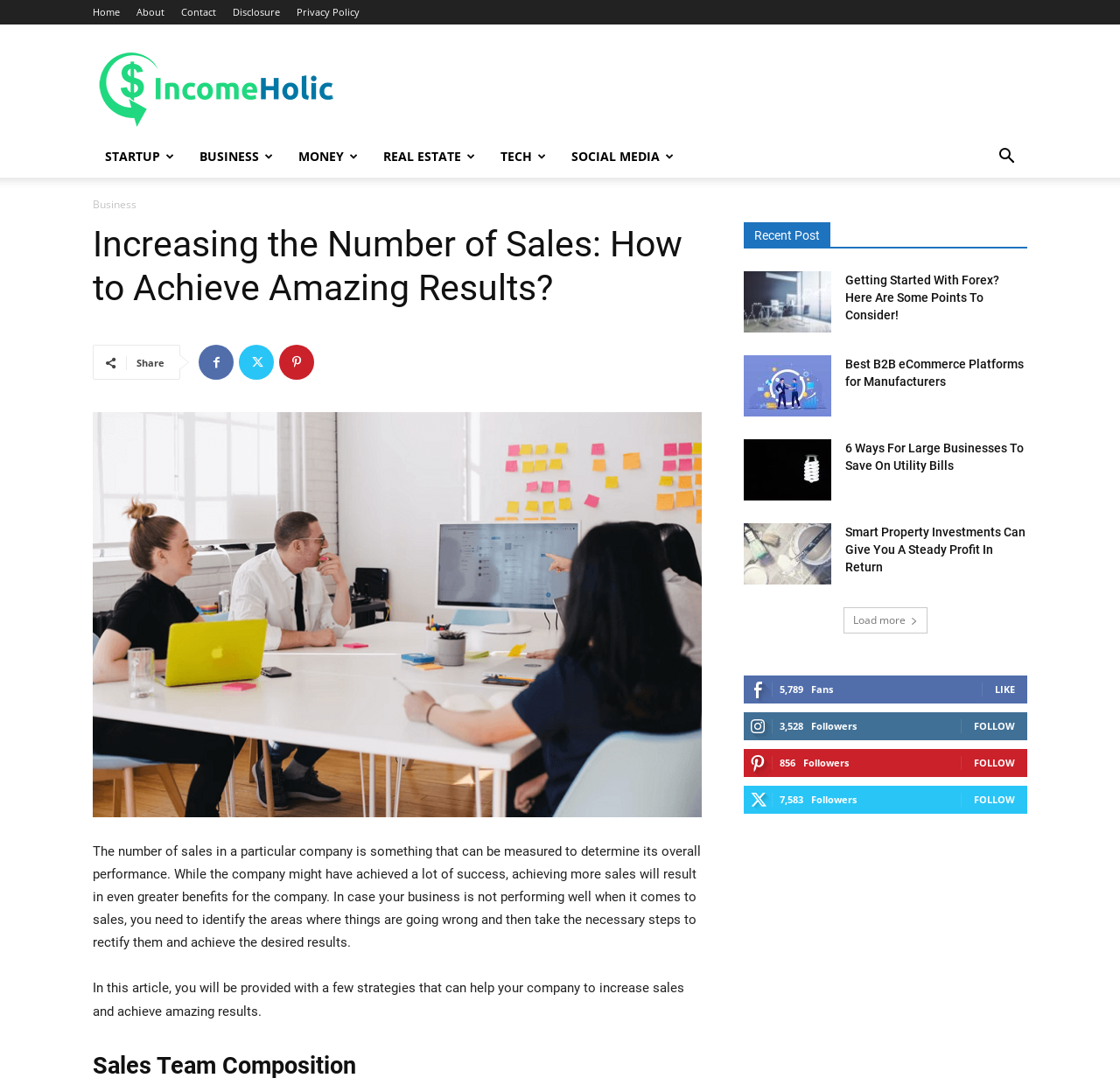Please give a succinct answer to the question in one word or phrase:
How many recent posts are listed?

5